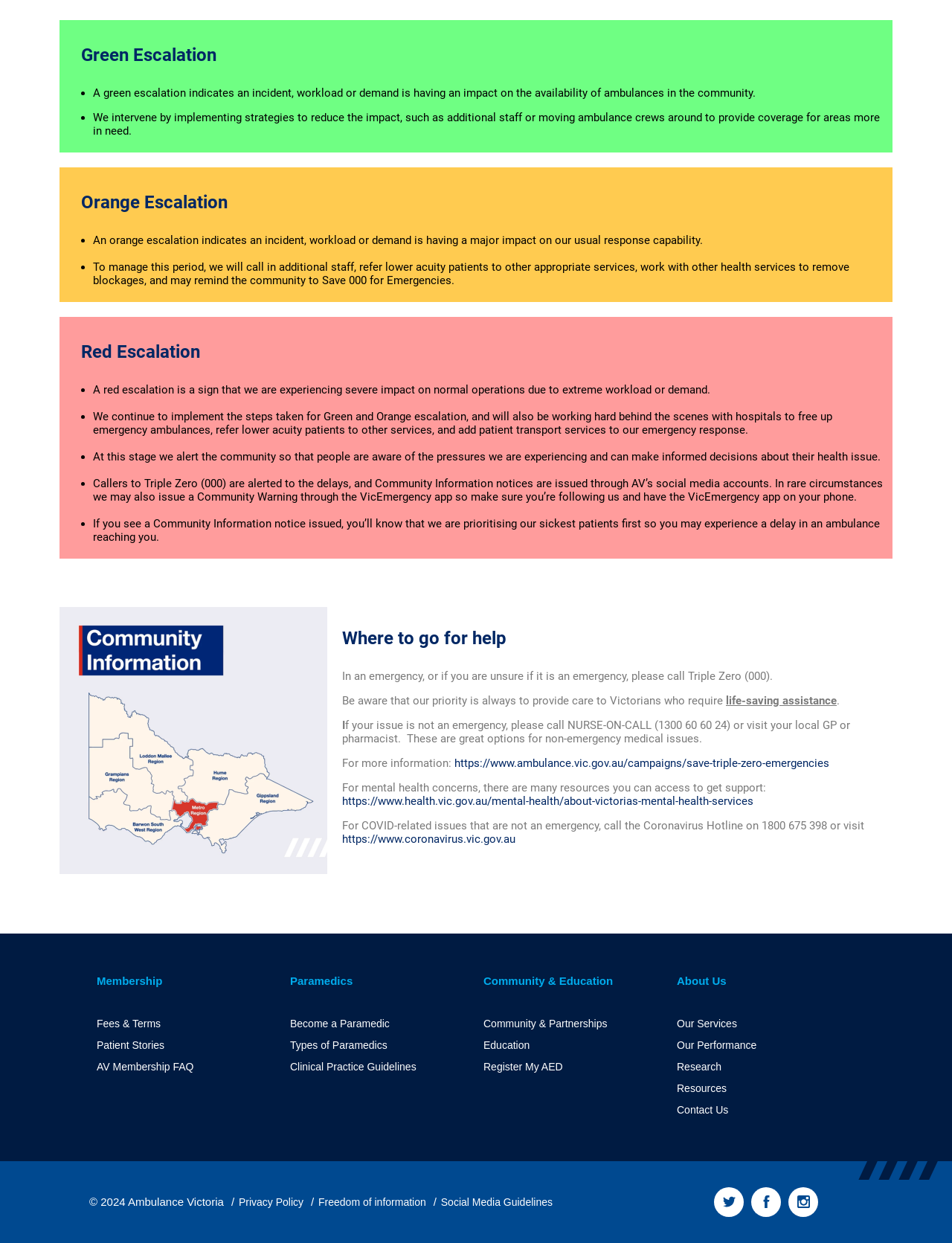What is the purpose of calling Triple Zero (000)?
Using the visual information, reply with a single word or short phrase.

Emergency or unsure if it's an emergency